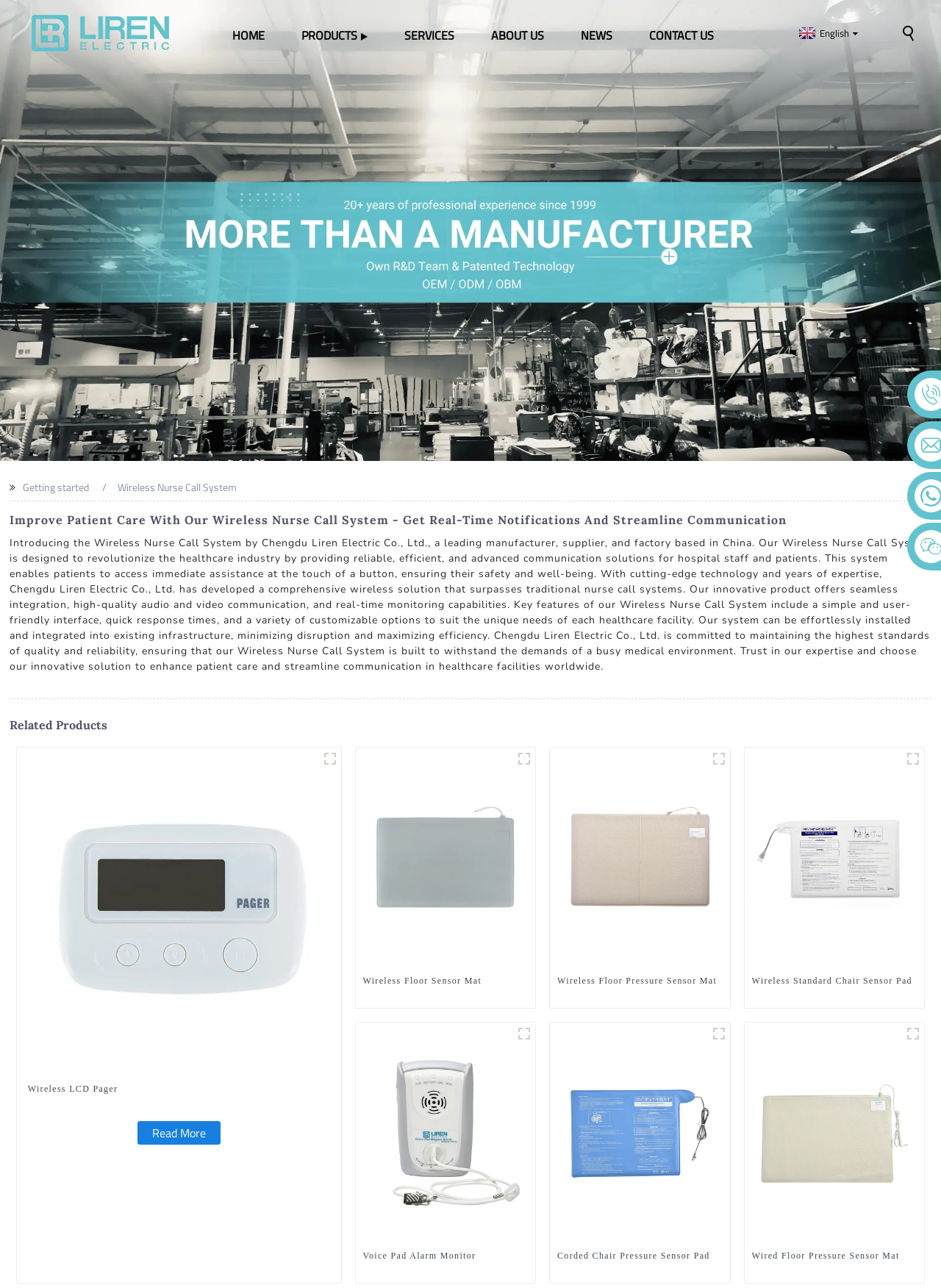Using the element description: "Read More", determine the bounding box coordinates for the specified UI element. The coordinates should be four float numbers between 0 and 1, [left, top, right, bottom].

[0.146, 0.871, 0.234, 0.889]